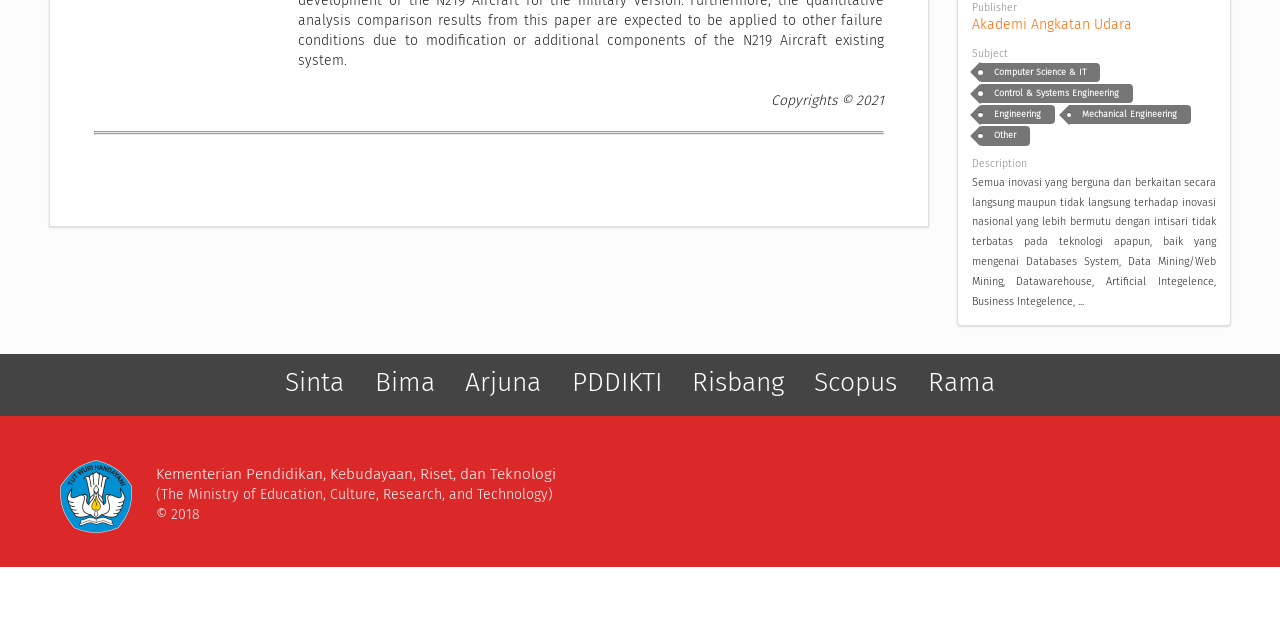Provide the bounding box for the UI element matching this description: "Mechanical Engineering".

[0.835, 0.164, 0.93, 0.195]